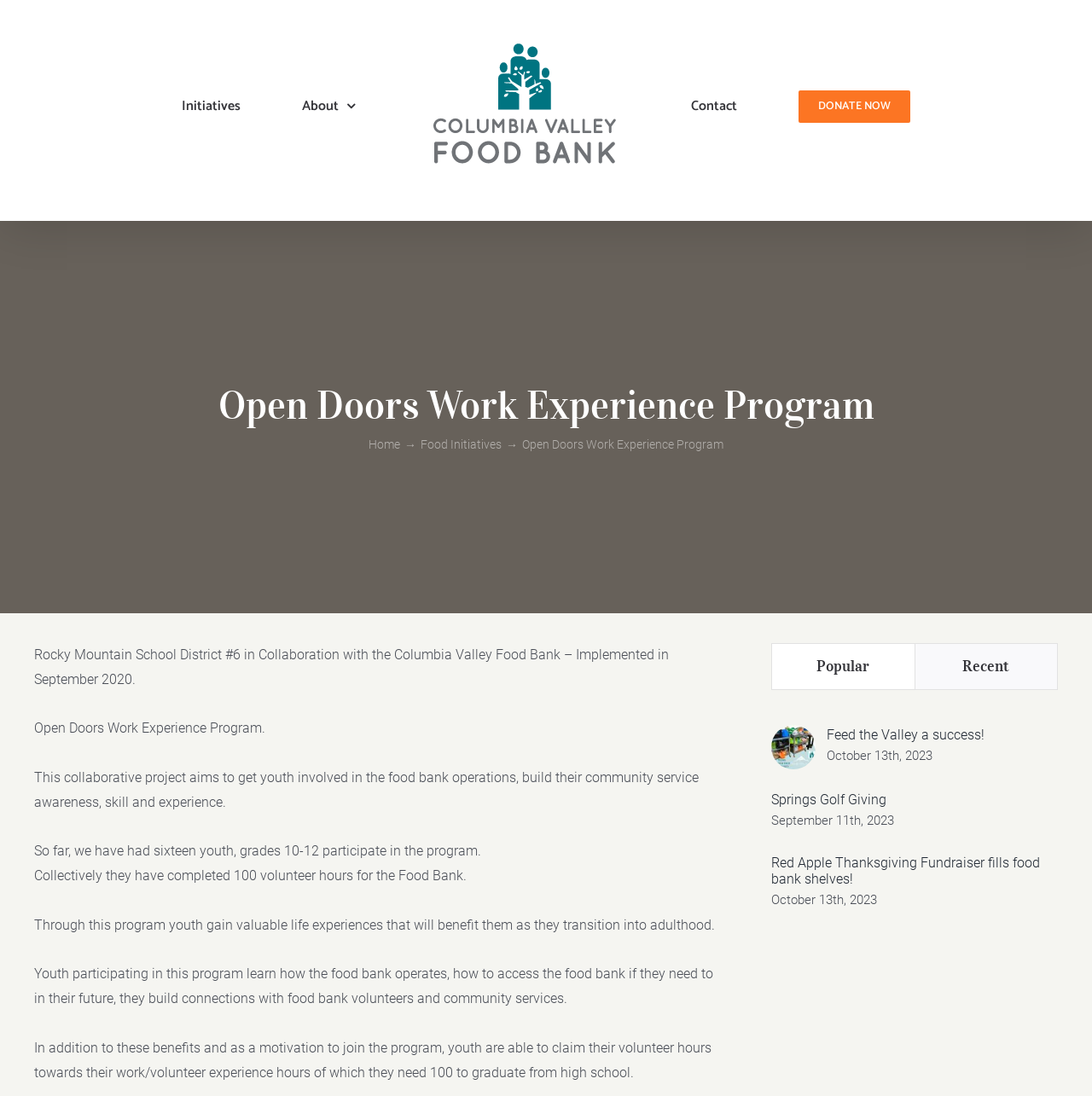Can you pinpoint the bounding box coordinates for the clickable element required for this instruction: "Click the 'Initiatives' link"? The coordinates should be four float numbers between 0 and 1, i.e., [left, top, right, bottom].

[0.166, 0.064, 0.22, 0.13]